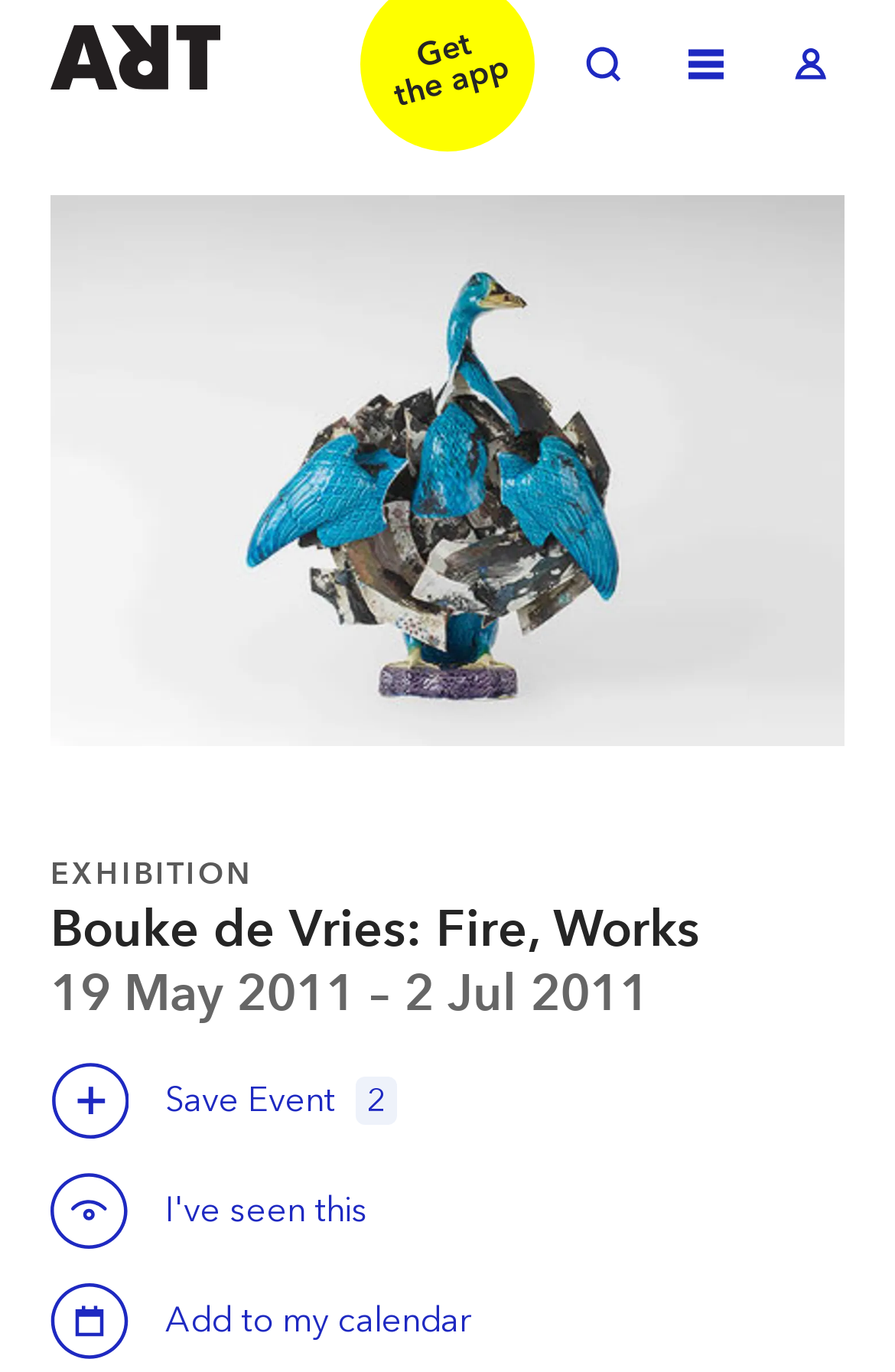Find the bounding box coordinates of the area to click in order to follow the instruction: "Toggle menu".

[0.751, 0.023, 0.828, 0.074]